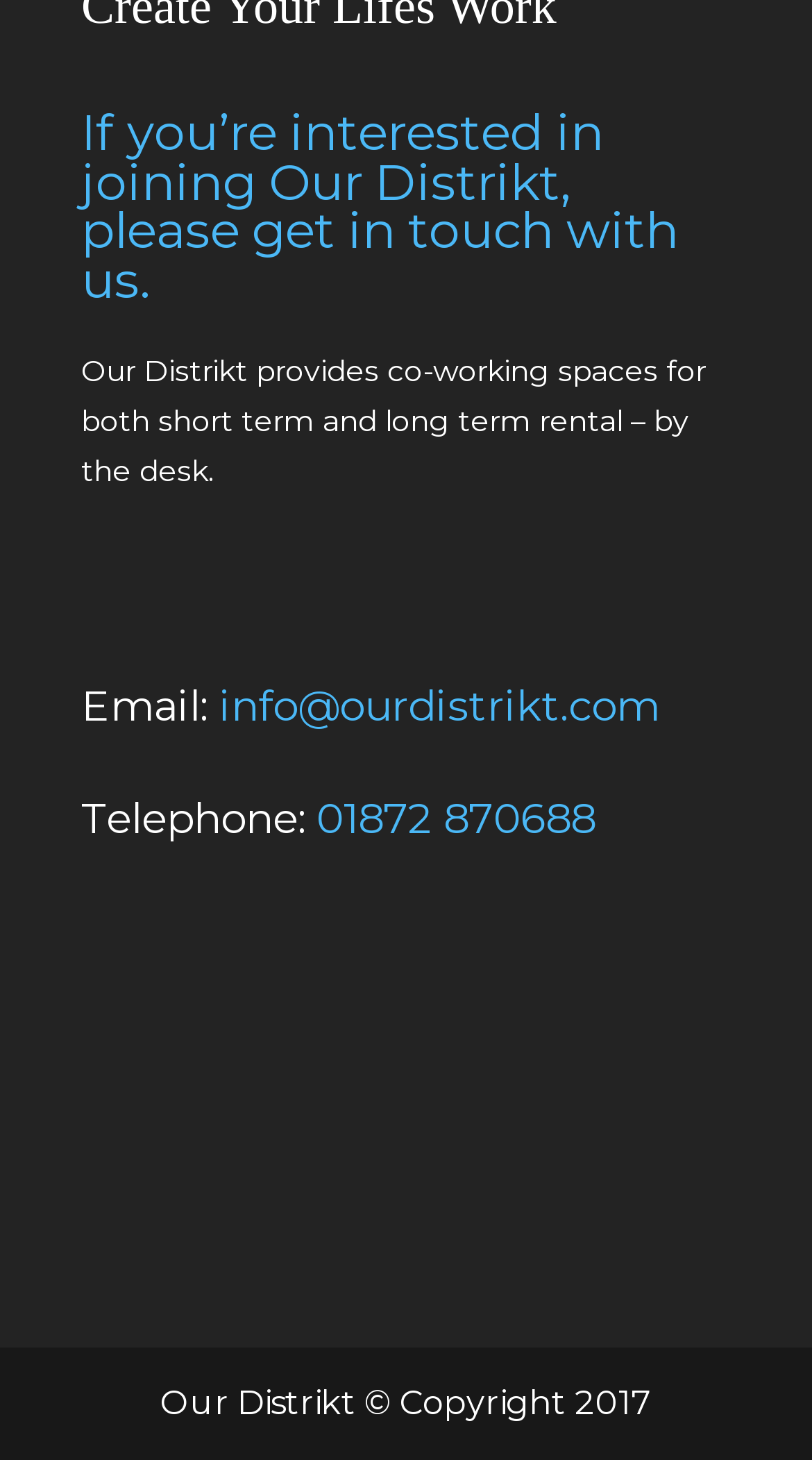What type of spaces does Our Distrikt provide?
Observe the image and answer the question with a one-word or short phrase response.

Co-working spaces